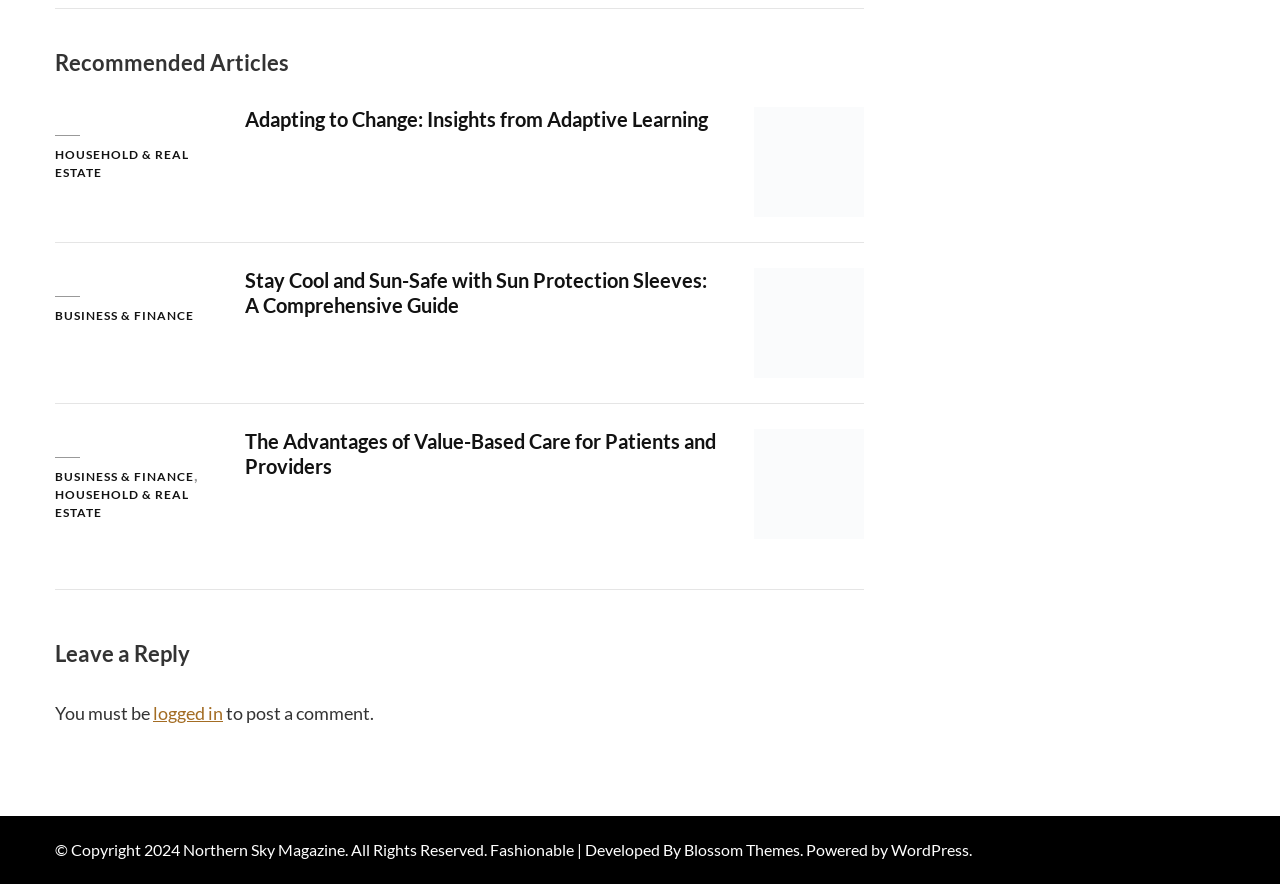Please specify the bounding box coordinates of the area that should be clicked to accomplish the following instruction: "Visit 'Northern Sky Magazine'". The coordinates should consist of four float numbers between 0 and 1, i.e., [left, top, right, bottom].

[0.143, 0.95, 0.27, 0.972]